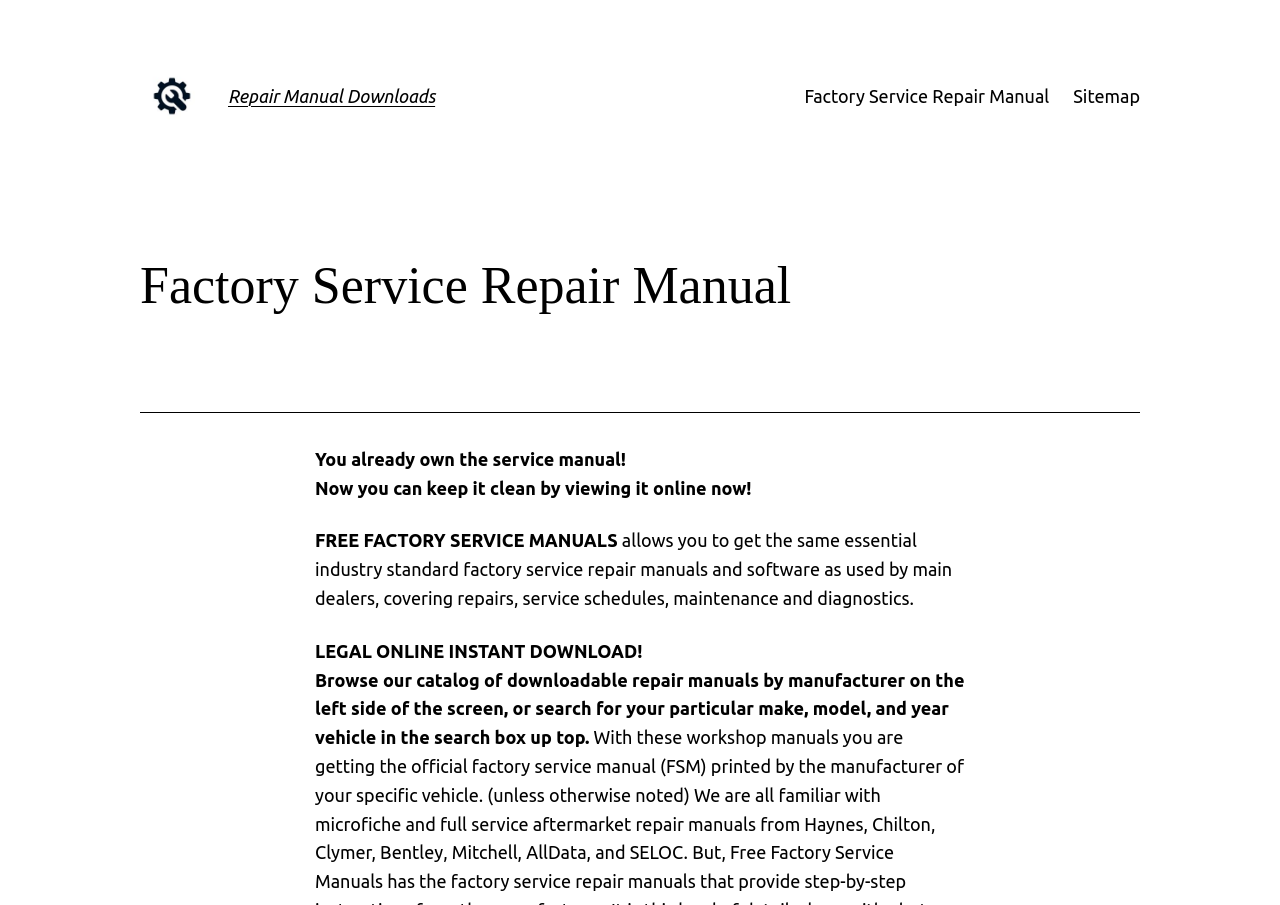Given the description "Repair Manual Downloads", provide the bounding box coordinates of the corresponding UI element.

[0.178, 0.095, 0.34, 0.117]